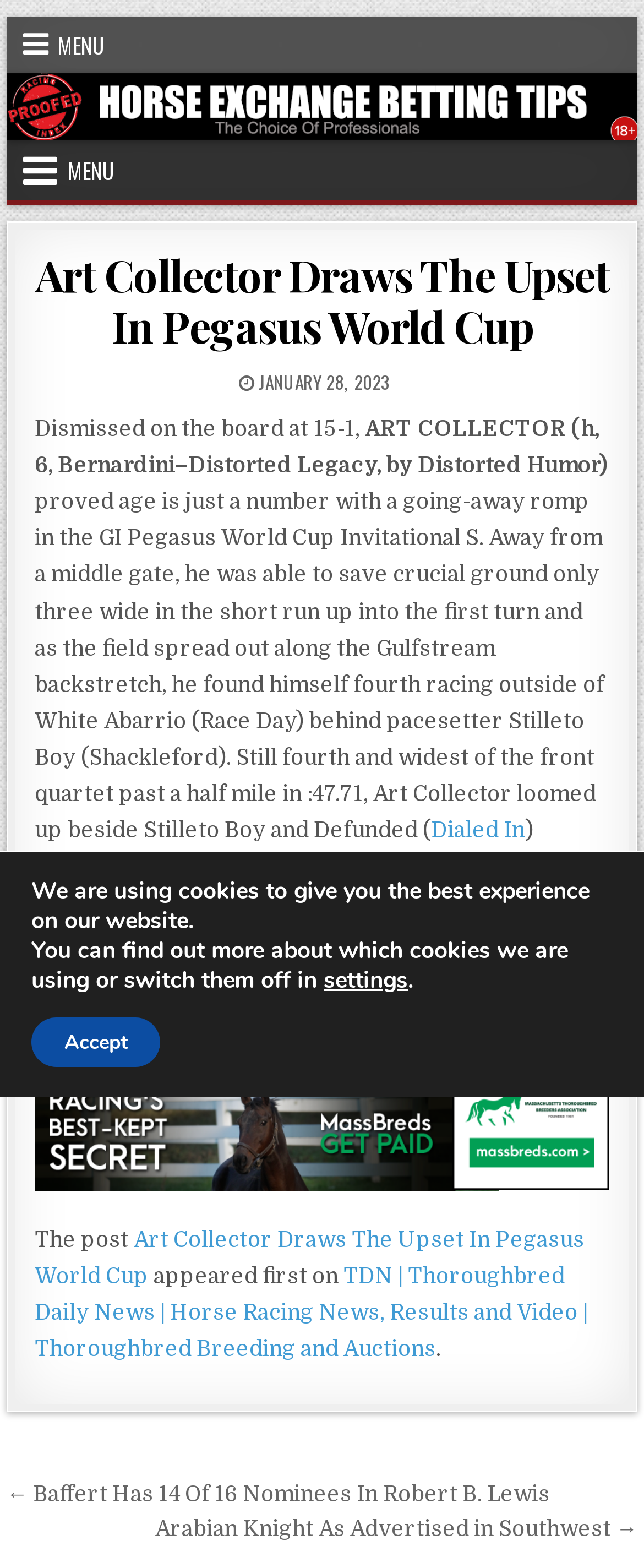Determine the bounding box coordinates of the target area to click to execute the following instruction: "Follow the link to Thoroughbred Daily News."

[0.054, 0.806, 0.913, 0.868]